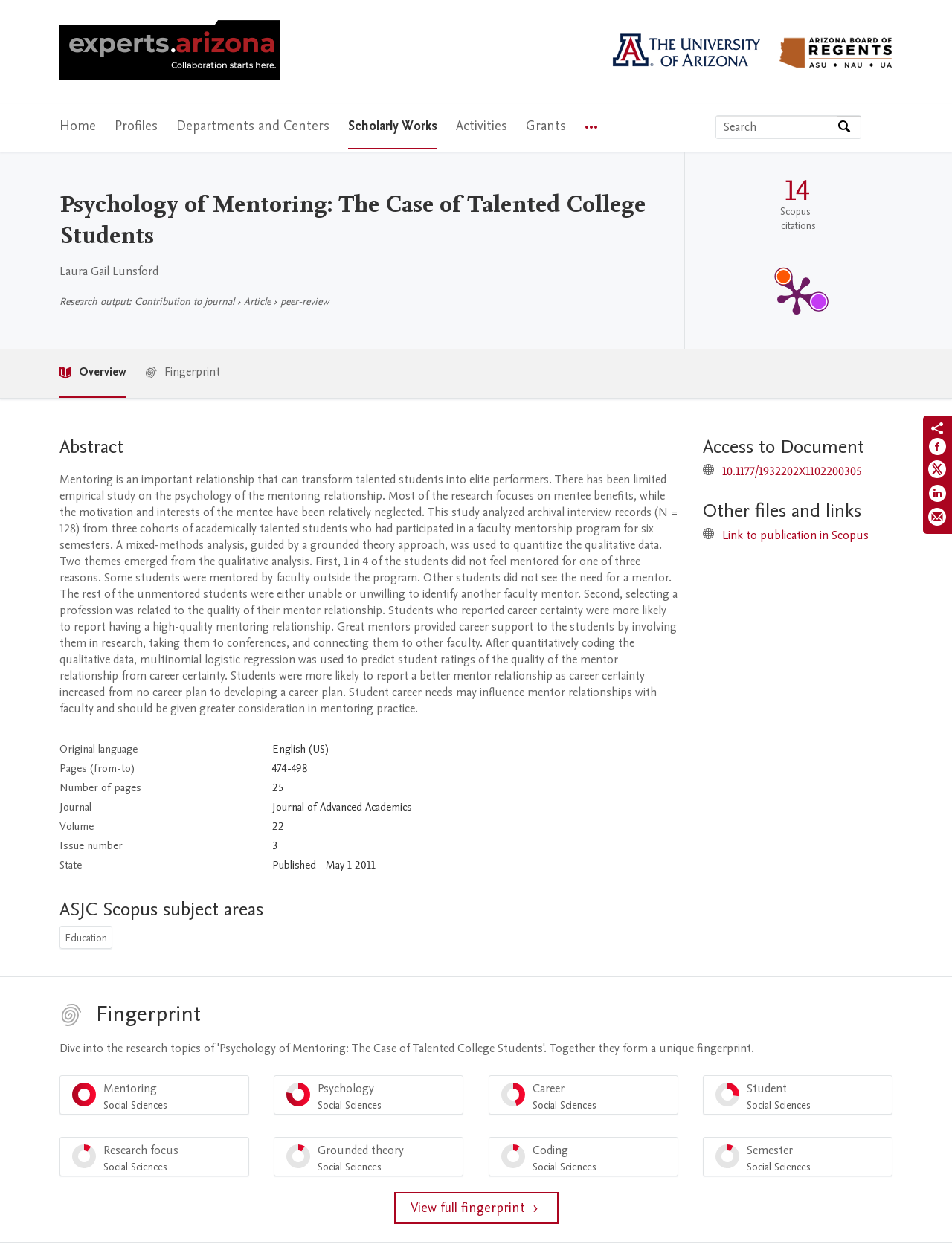What is the percentage of 'Career' in the Fingerprint section?
Provide a thorough and detailed answer to the question.

The Fingerprint section is located at the bottom of the page and has several menu items with percentages. The menu item 'Career Social Sciences' has a generic text element '45%' which indicates the percentage of 'Career' in the Fingerprint section.